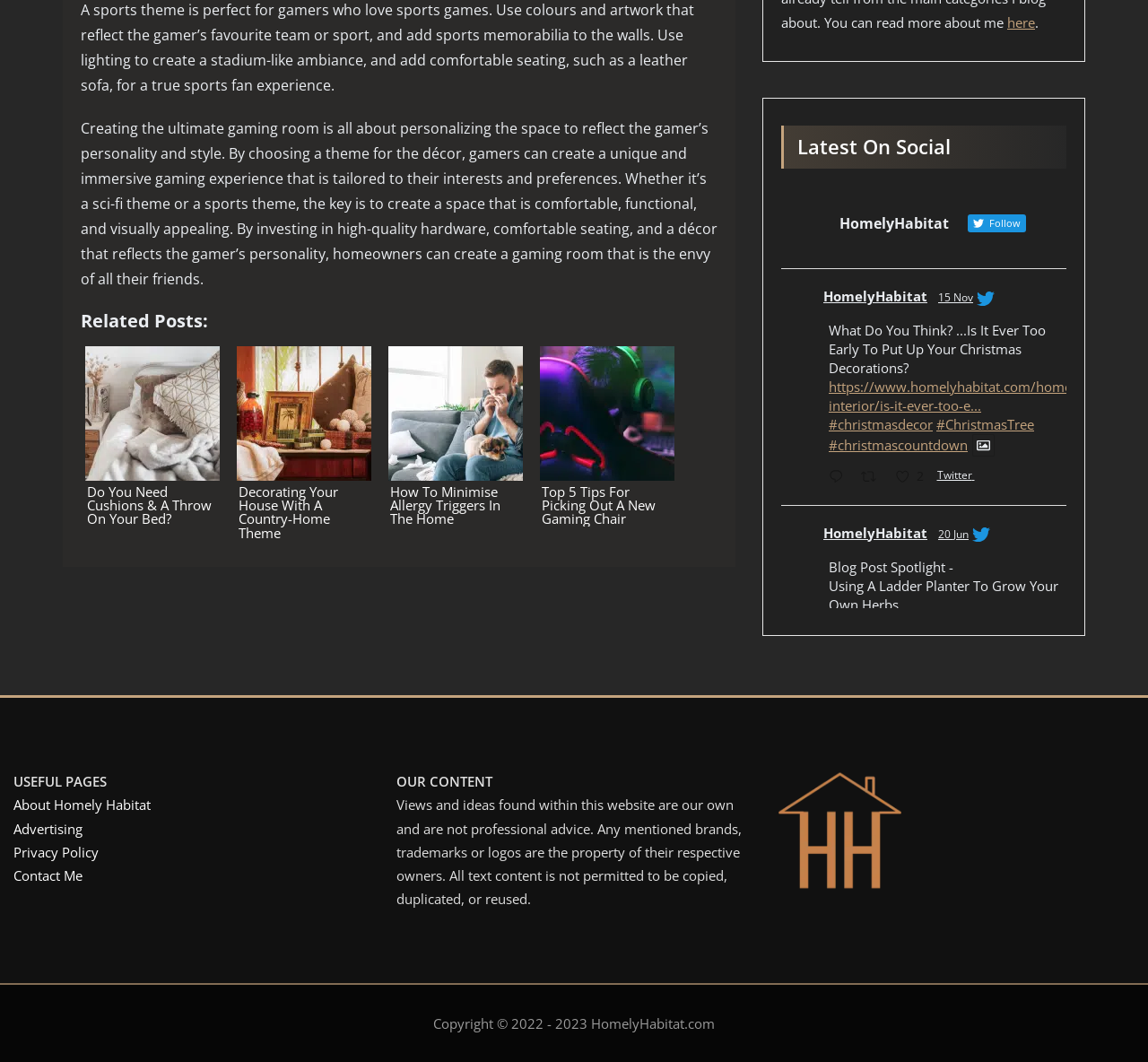Answer the following in one word or a short phrase: 
What is the purpose of a ladder planter?

Saving space